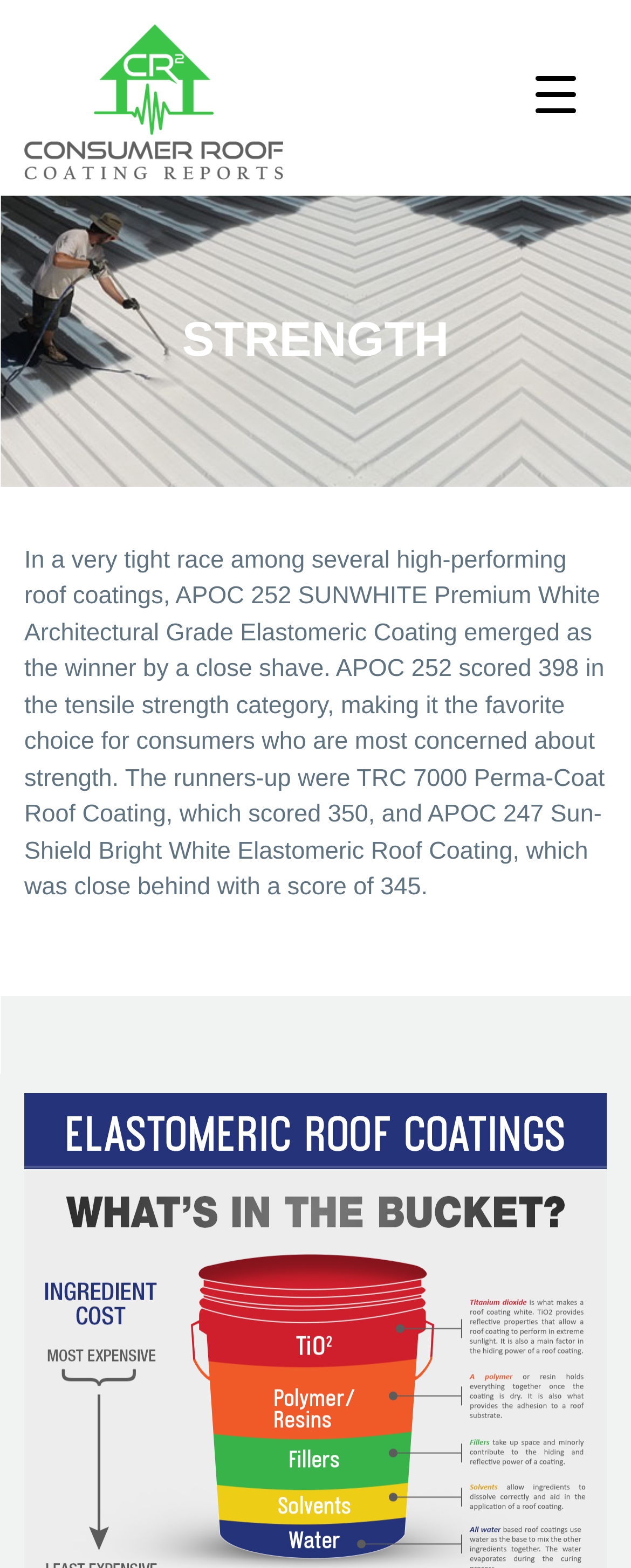Locate the UI element described by parent_node: STRENGTH aria-label="Menu Trigger" in the provided webpage screenshot. Return the bounding box coordinates in the format (top-left x, top-left y, bottom-right x, bottom-right y), ensuring all values are between 0 and 1.

[0.809, 0.031, 0.95, 0.088]